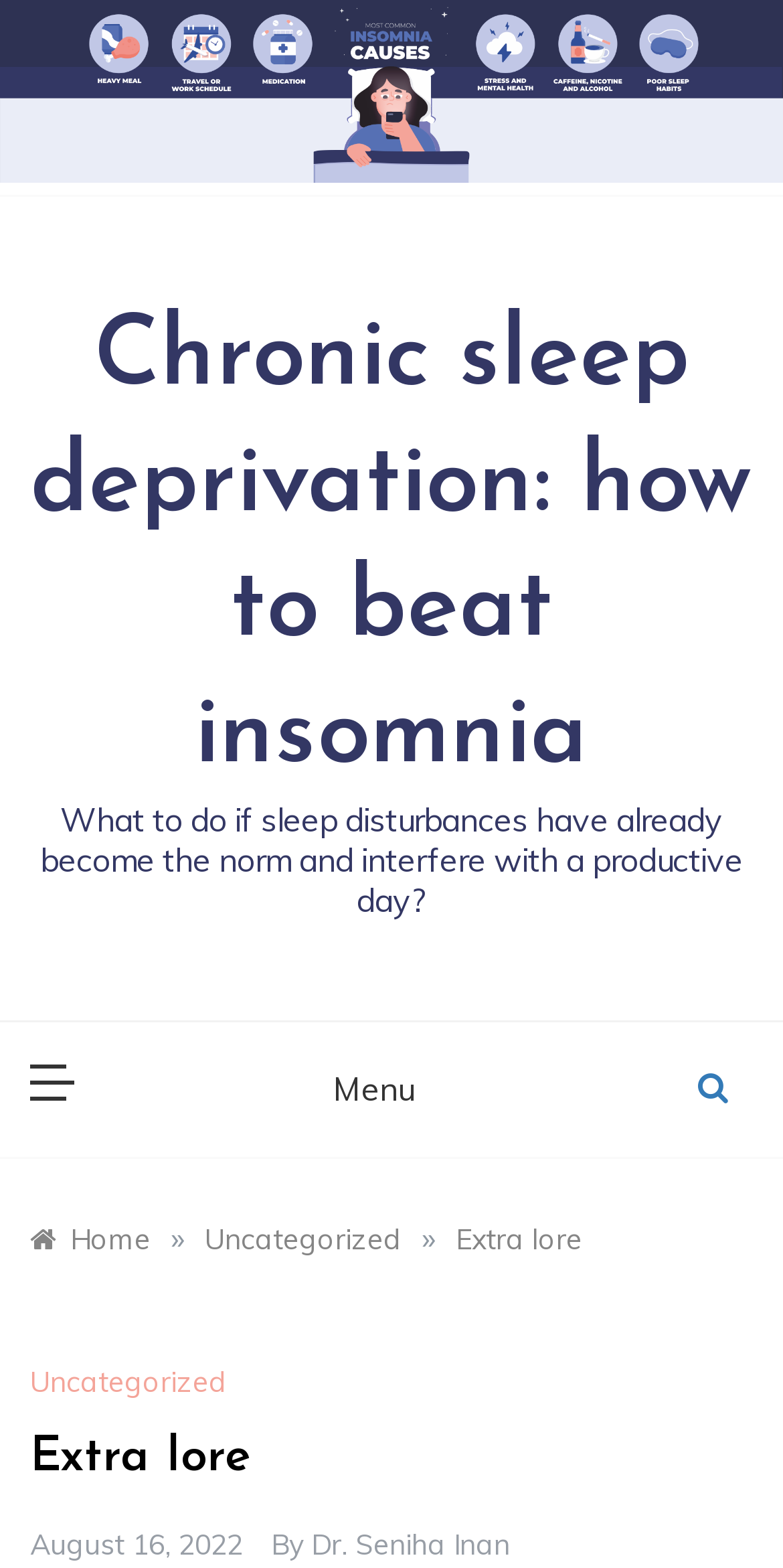Given the description "August 16, 2022", provide the bounding box coordinates of the corresponding UI element.

[0.038, 0.974, 0.31, 0.997]